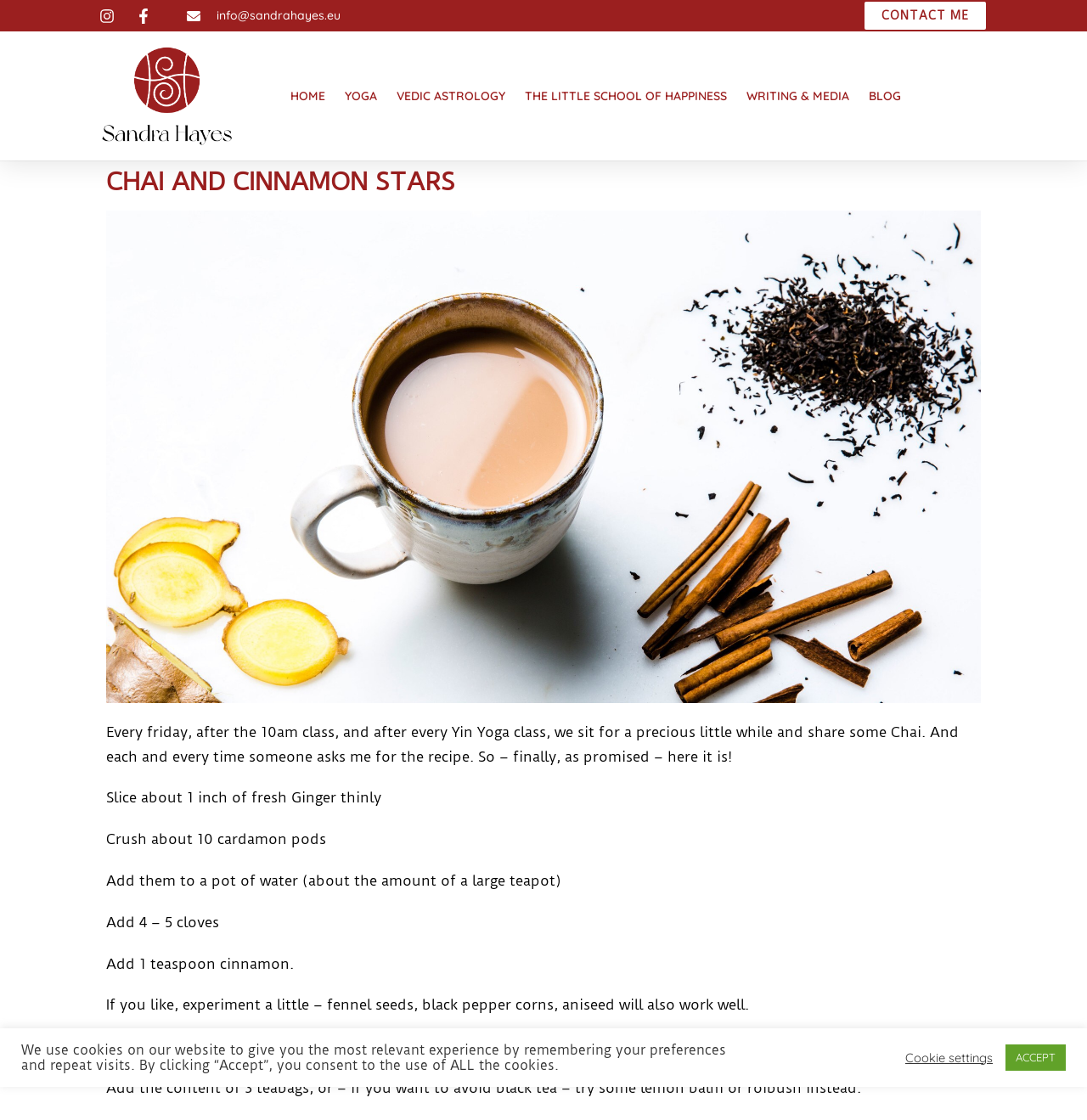Please provide a one-word or phrase answer to the question: 
What is the alternative to black tea mentioned in the recipe?

Lemon balm or roibush